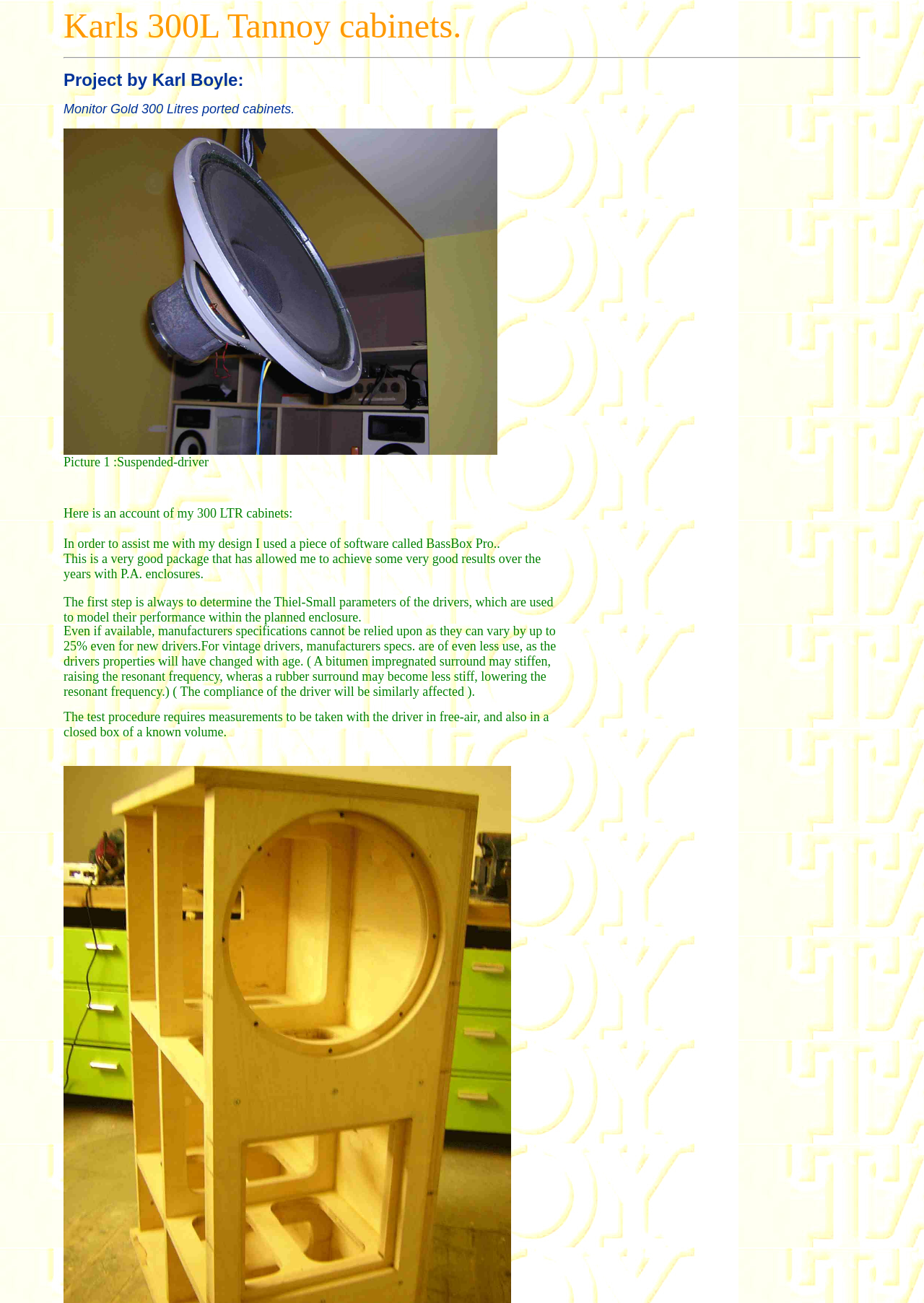Give a full account of the webpage's elements and their arrangement.

The webpage is about Tannoy, a brand of loudspeakers, and specifically focuses on a project by Karl Boyle, who built 300L Tannoy cabinets. At the top of the page, there is a title "Karls 300L Tannoy cabinets." followed by a horizontal separator line. Below the separator, there is a brief introduction to the project, "Project by Karl Boyle: Monitor Gold 300 Litres ported cabinets." 

To the right of the introduction, there is an image, which takes up a significant portion of the page. The image is likely a picture of the cabinets, as there is a caption "Picture 1 :Suspended-driver" below it. 

Below the image, there is a paragraph of text that describes the project, "Here is an account of my 300 LTR cabinets:". The text explains how the author used software called BassBox Pro to design the cabinets and achieve good results. 

The text continues to describe the design process, including determining the Thiel-Small parameters of the drivers and measuring their performance. There is a detailed explanation of how manufacturers' specifications may not be reliable, especially for vintage drivers, and how the test procedure requires measurements to be taken with the driver in free-air and in a closed box of a known volume.